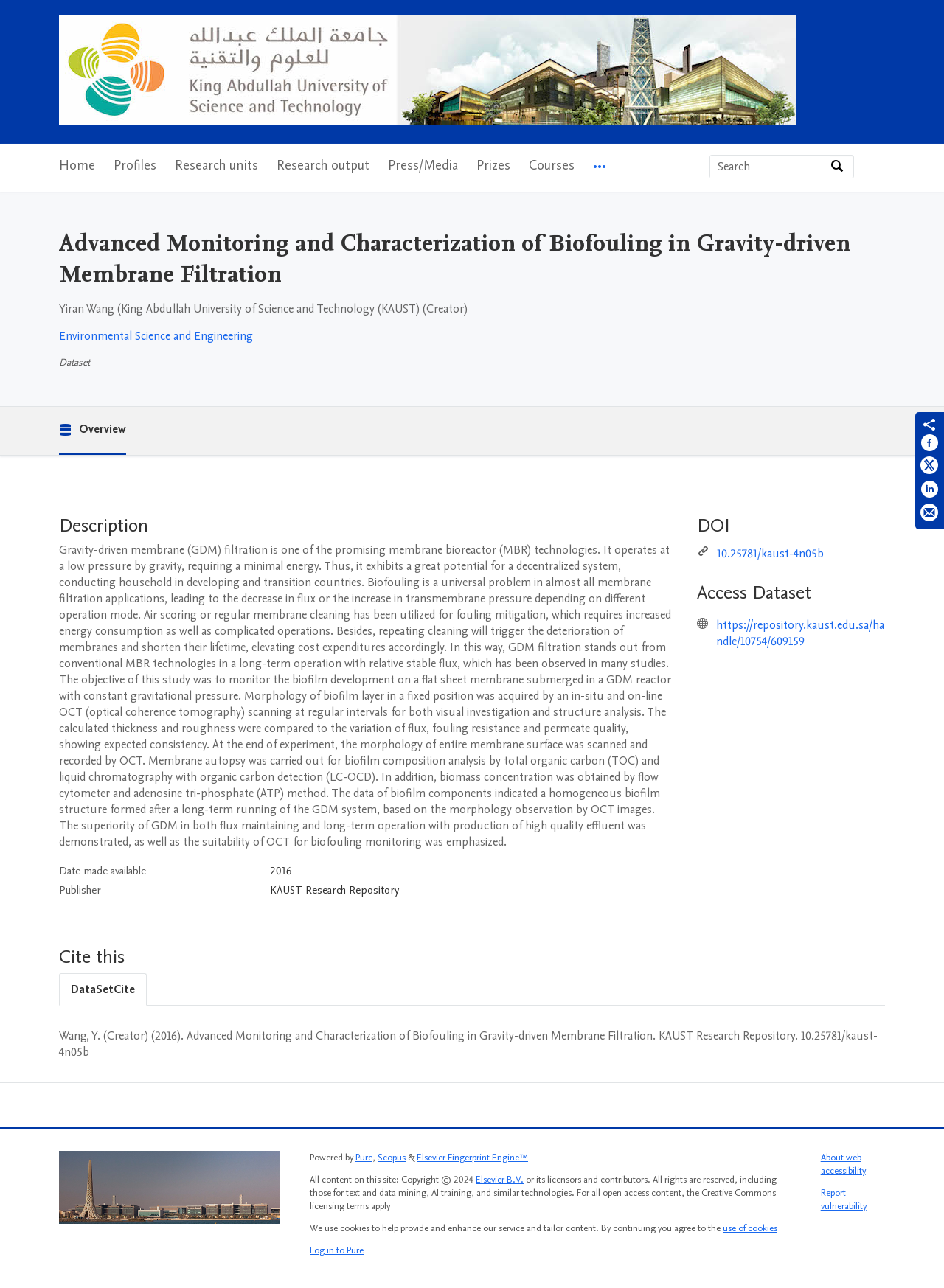What is the name of the researcher?
Please utilize the information in the image to give a detailed response to the question.

The researcher's name can be found in the section 'Advanced Monitoring and Characterization of Biofouling in Gravity-driven Membrane Filtration' where it is mentioned as 'Yiran Wang (King Abdullah University of Science and Technology (KAUST)'.